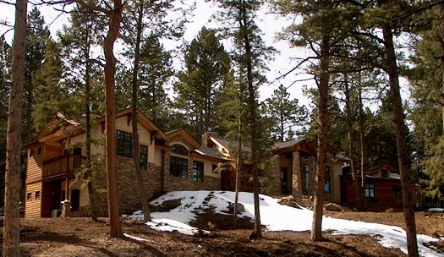Provide a comprehensive description of the image.

This image showcases a stunning custom home nestled in the serene landscape of Conifer, Colorado. Surrounded by tall pine trees, the residence harmonizes beautifully with its natural environment. The structure features a blend of contemporary and rustic architectural elements, highlighted by its wood and stone materials. Snow remains visible on the ground, suggesting a transition from winter to spring, while the hillsides provide an inviting backdrop. This setting reflects the tranquility and beauty of mountain living, illustrating the type of distinctive and unique designs that David P. Goode Architecture specializes in for clients seeking their dream homes.